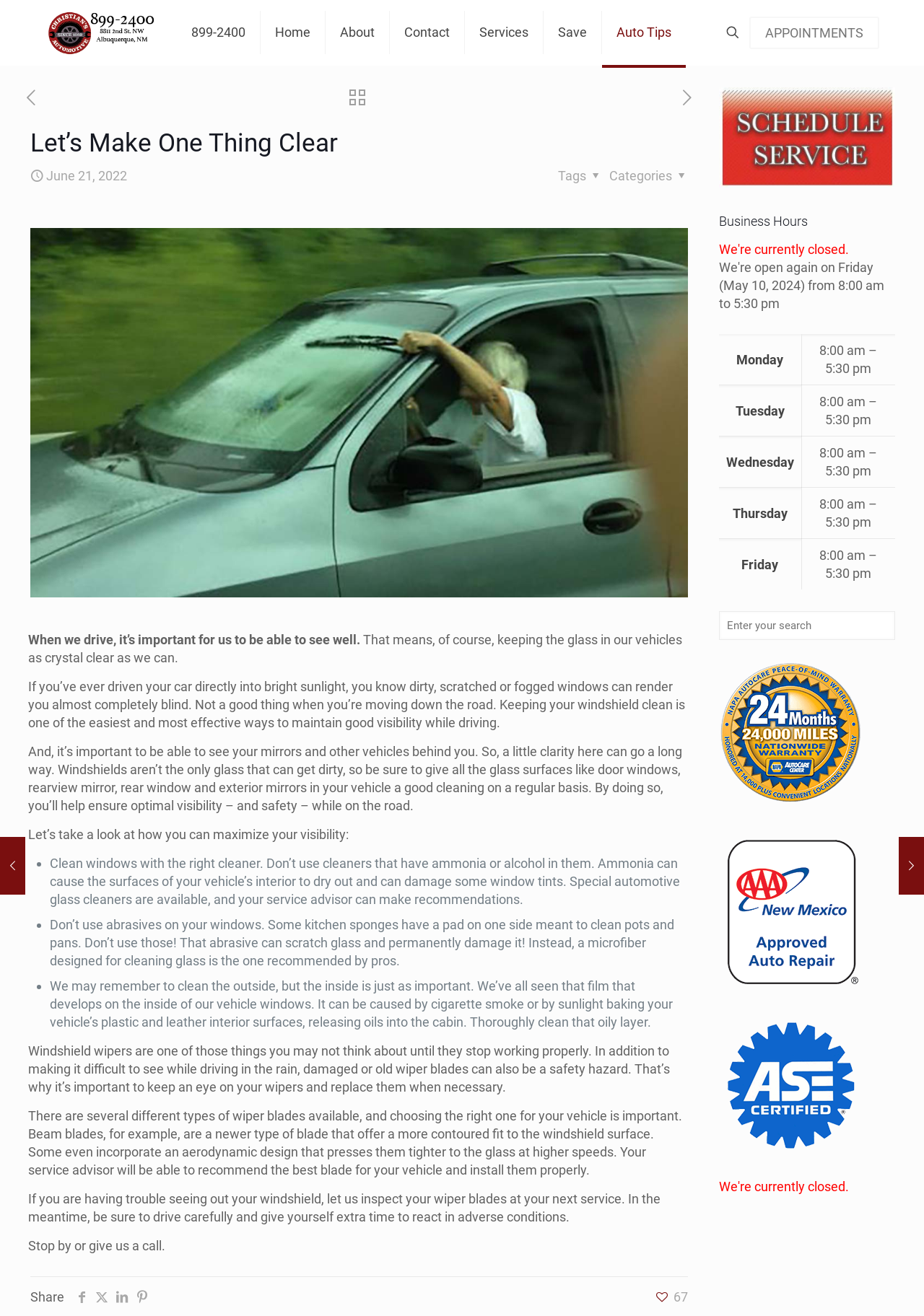Determine the bounding box coordinates for the area that should be clicked to carry out the following instruction: "view business hours".

[0.778, 0.162, 0.969, 0.174]